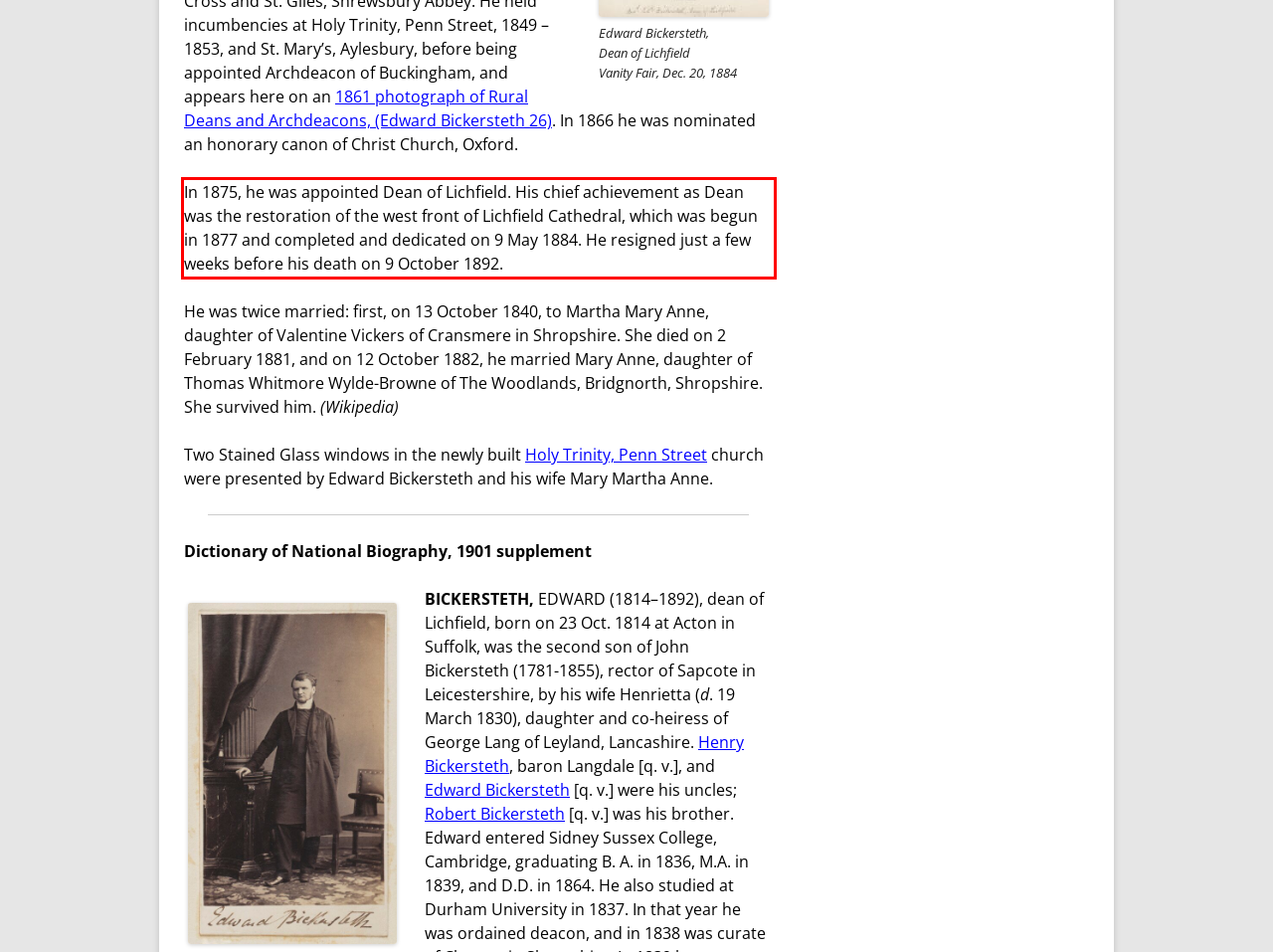Within the screenshot of the webpage, locate the red bounding box and use OCR to identify and provide the text content inside it.

In 1875, he was appointed Dean of Lichfield. His chief achievement as Dean was the restoration of the west front of Lichfield Cathedral, which was begun in 1877 and completed and dedicated on 9 May 1884. He resigned just a few weeks before his death on 9 October 1892.